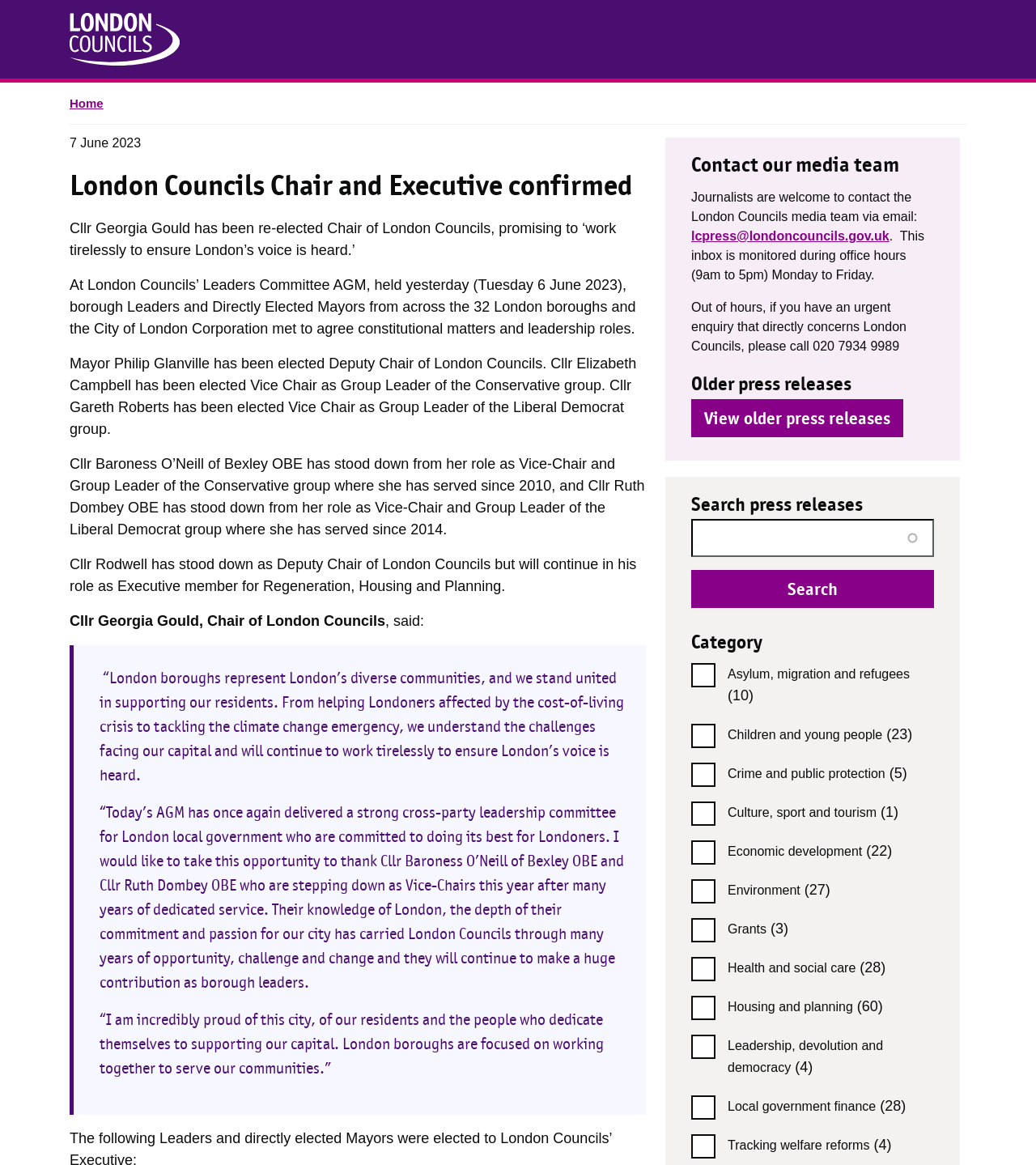Provide a brief response to the question using a single word or phrase: 
How can journalists contact the London Councils media team?

Via email or phone